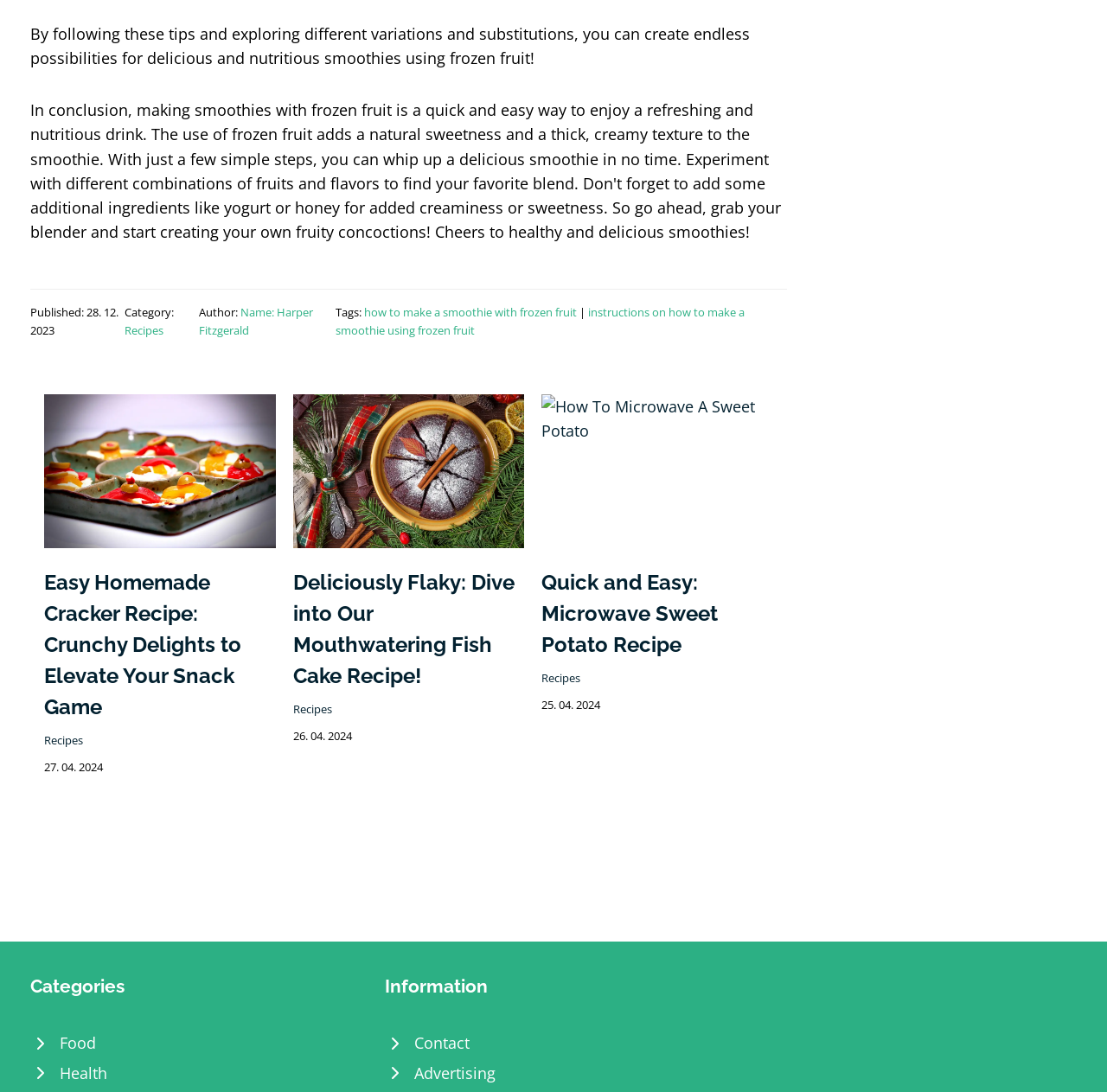Using the description: "Advertising", identify the bounding box of the corresponding UI element in the screenshot.

[0.348, 0.969, 0.652, 0.996]